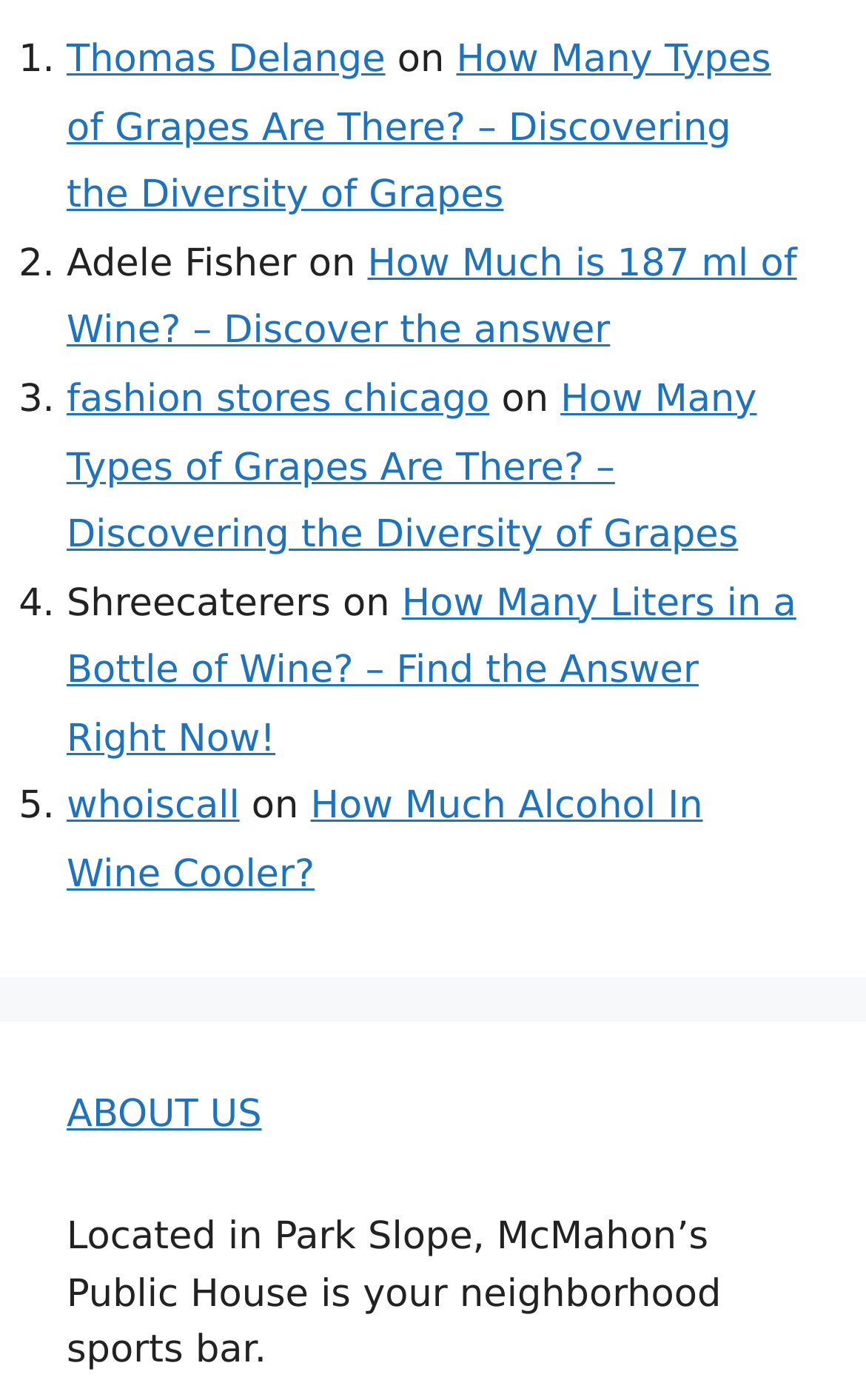Use a single word or phrase to answer the question:
Who is the author of the first article?

Thomas Delange